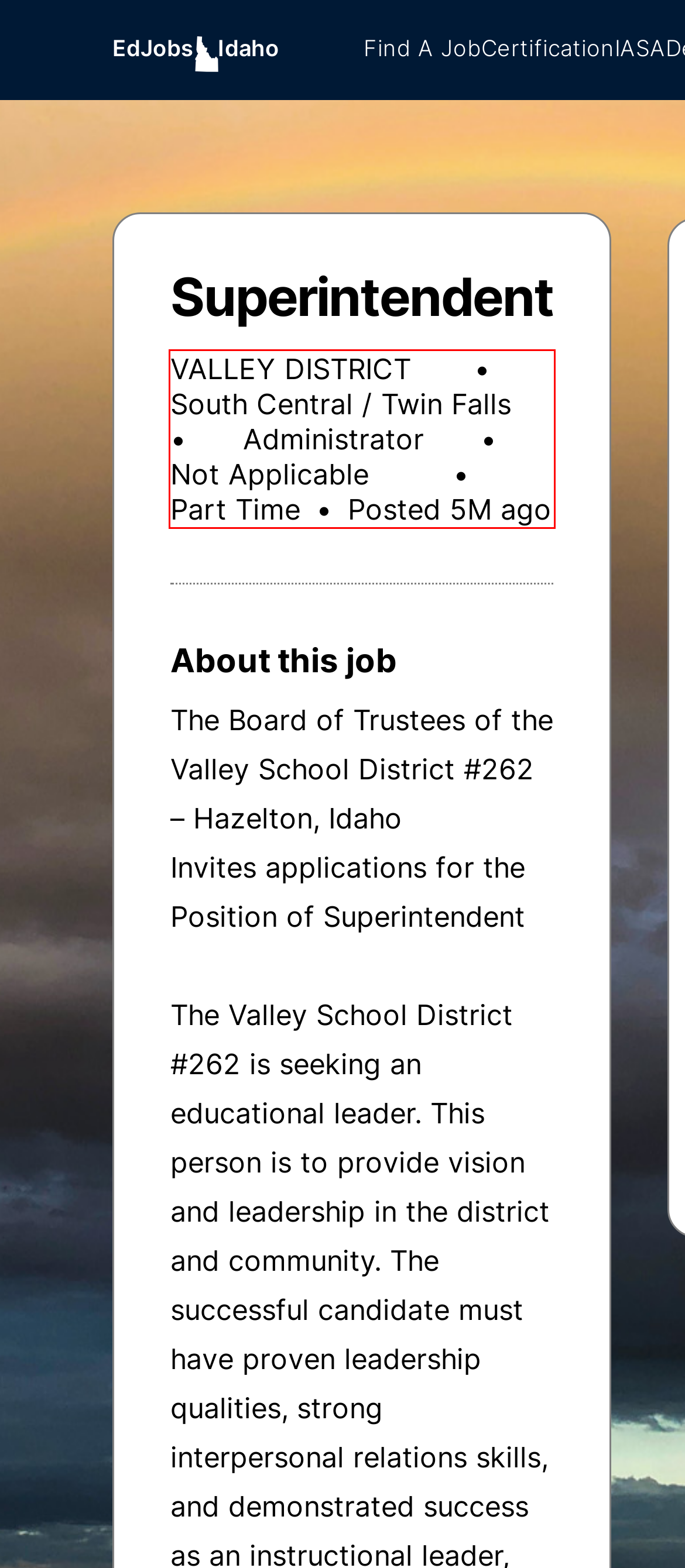Examine the webpage screenshot, find the red bounding box, and extract the text content within this marked area.

VALLEY DISTRICT • South Central / Twin Falls • Administrator • Not Applicable • Part Time • Posted 5M ago